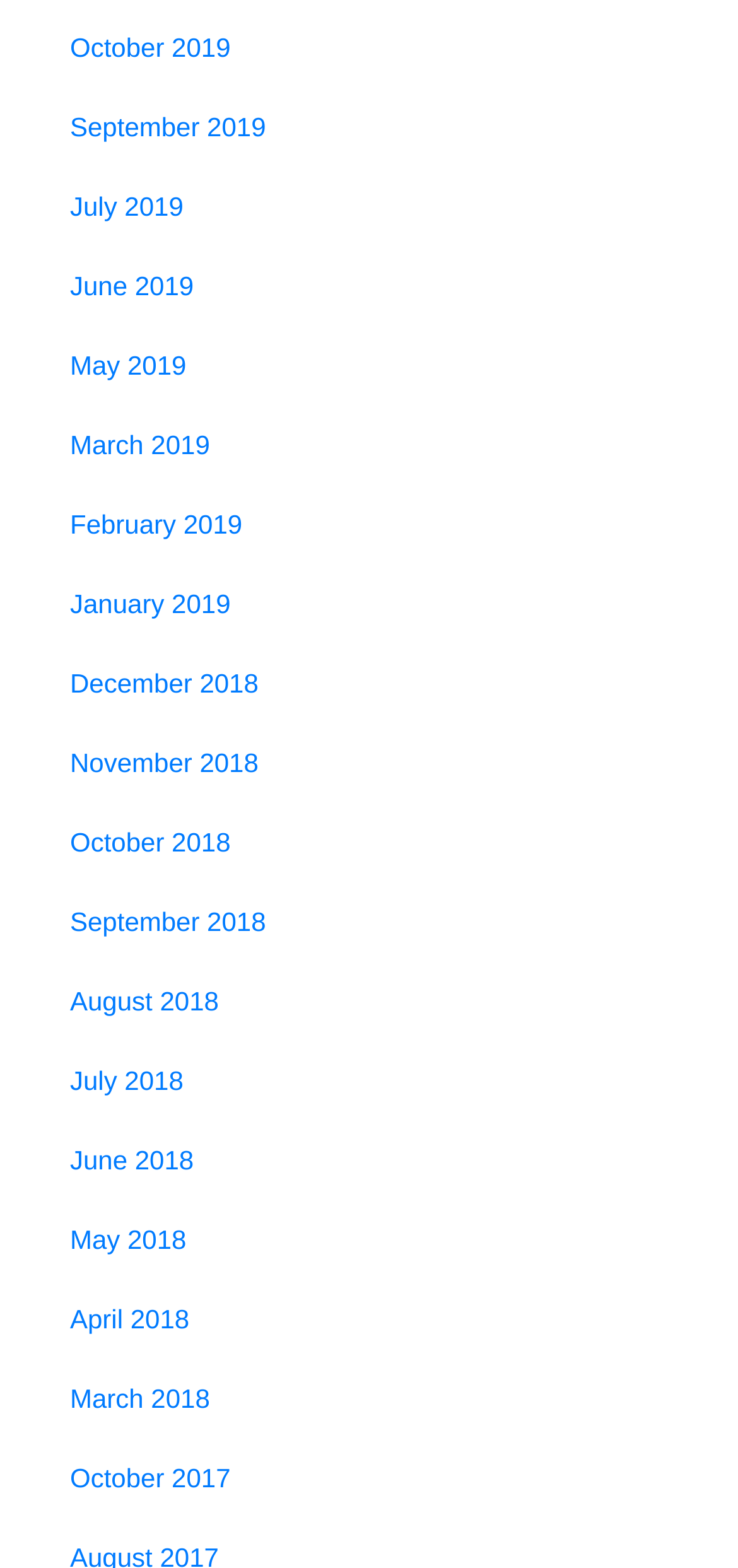Could you indicate the bounding box coordinates of the region to click in order to complete this instruction: "view October 2019".

[0.064, 0.004, 0.936, 0.055]